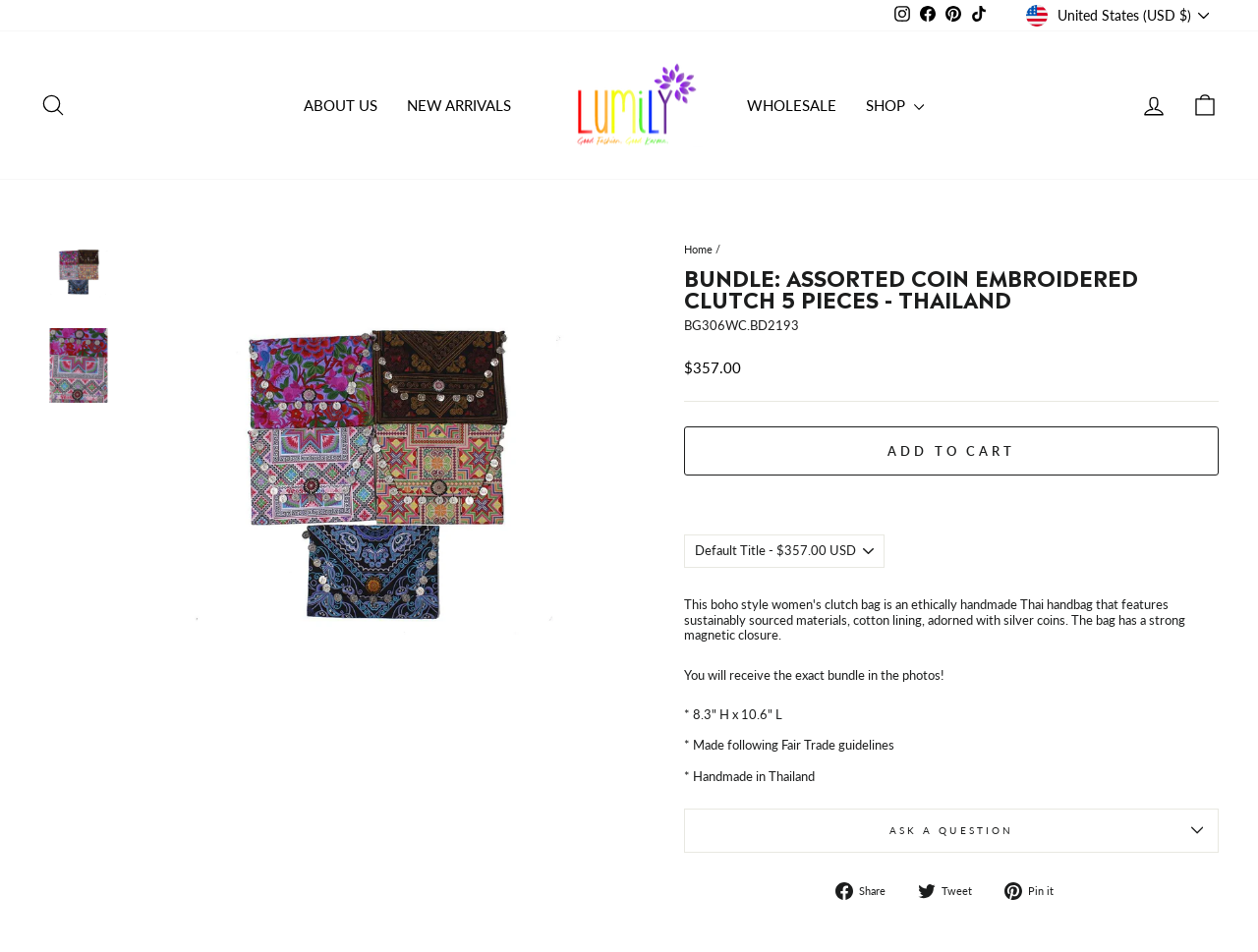What is the price of the clutch bag? Analyze the screenshot and reply with just one word or a short phrase.

$357.00